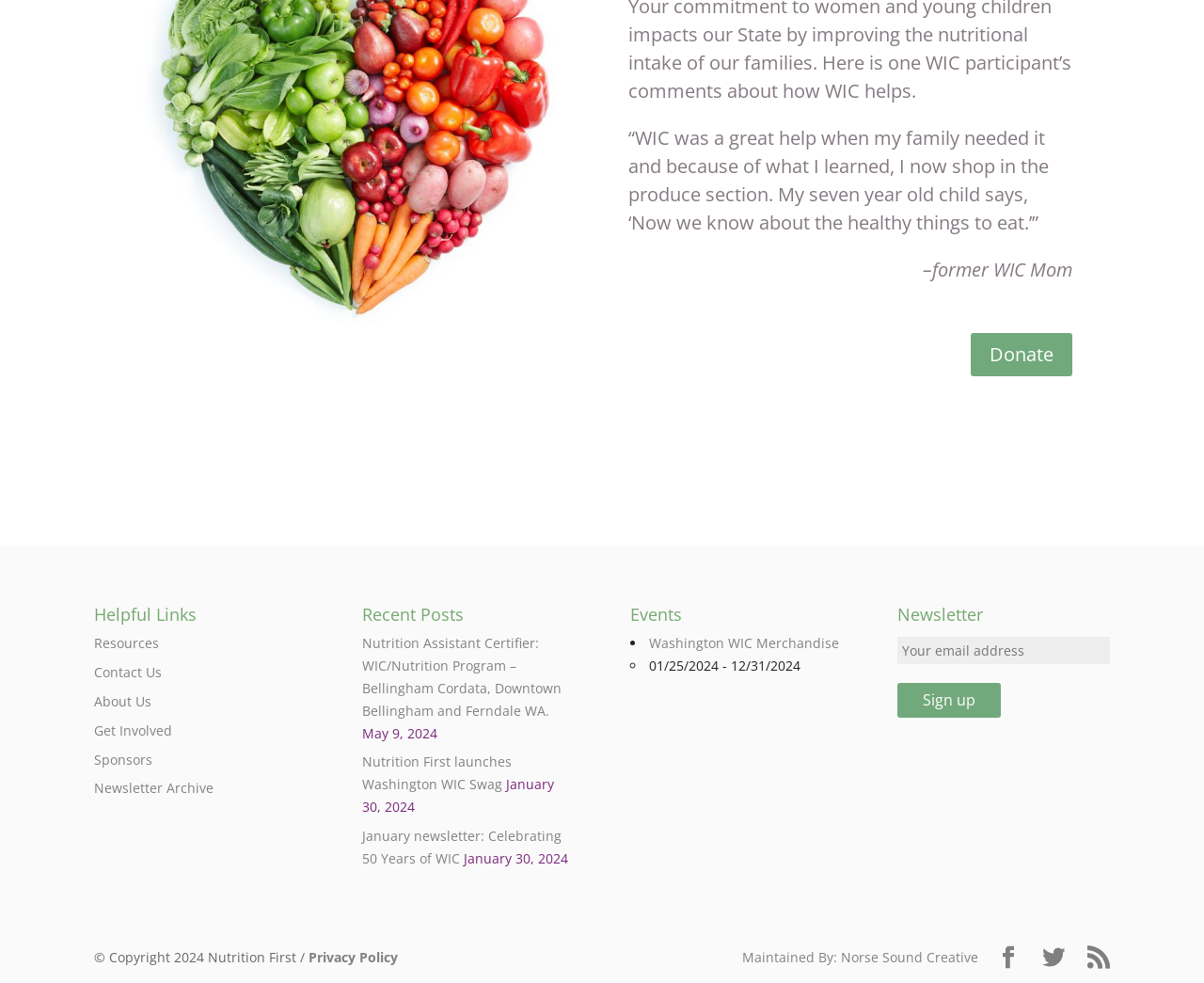Find the bounding box coordinates of the area that needs to be clicked in order to achieve the following instruction: "Click the 'Donate 5' button". The coordinates should be specified as four float numbers between 0 and 1, i.e., [left, top, right, bottom].

[0.806, 0.338, 0.891, 0.382]